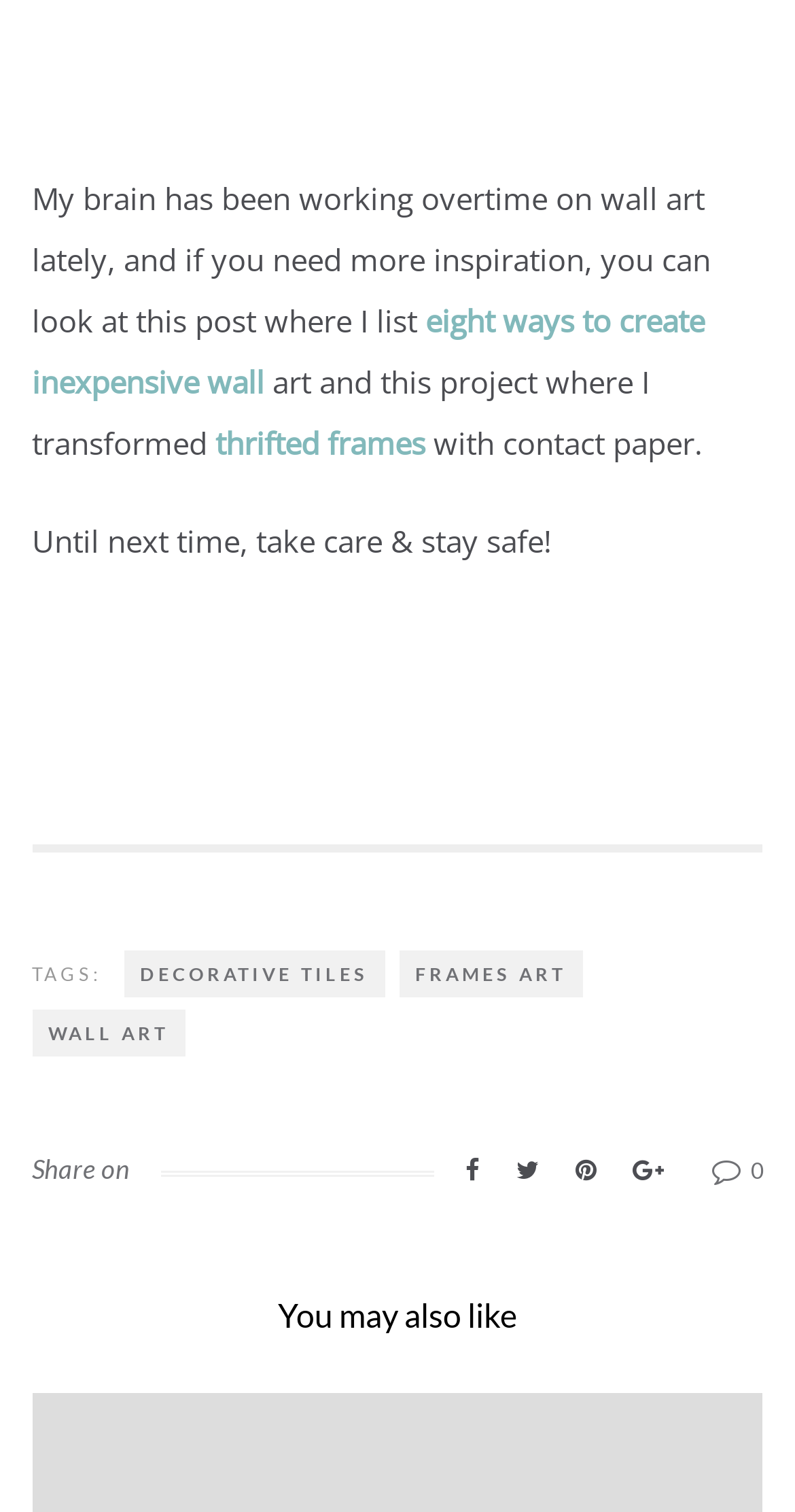What are the tags mentioned in the webpage?
Please interpret the details in the image and answer the question thoroughly.

The webpage mentions three tags: DECORATIVE TILES, FRAMES ART, and WALL ART, which are likely related to the content of the webpage.